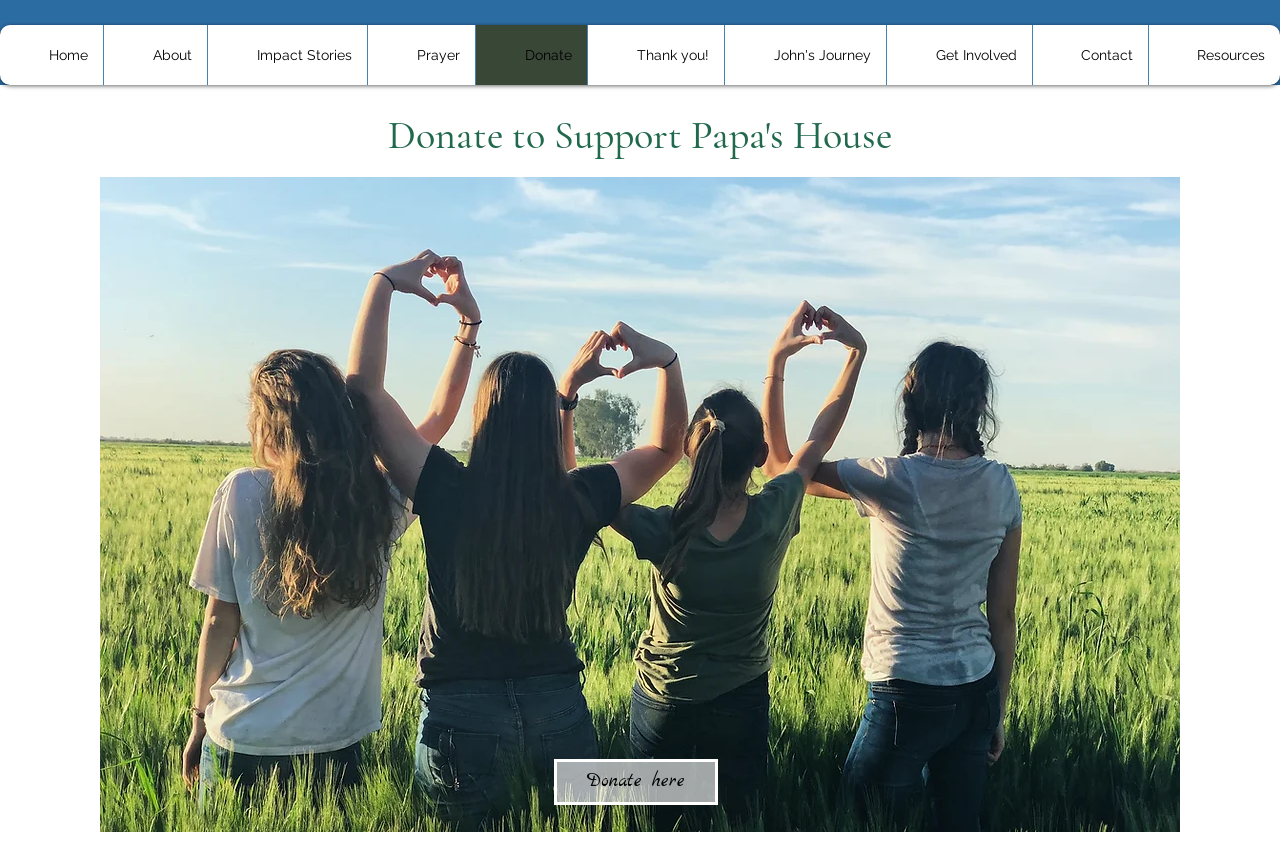What is the name of the organization or charity?
From the screenshot, supply a one-word or short-phrase answer.

Papa's House